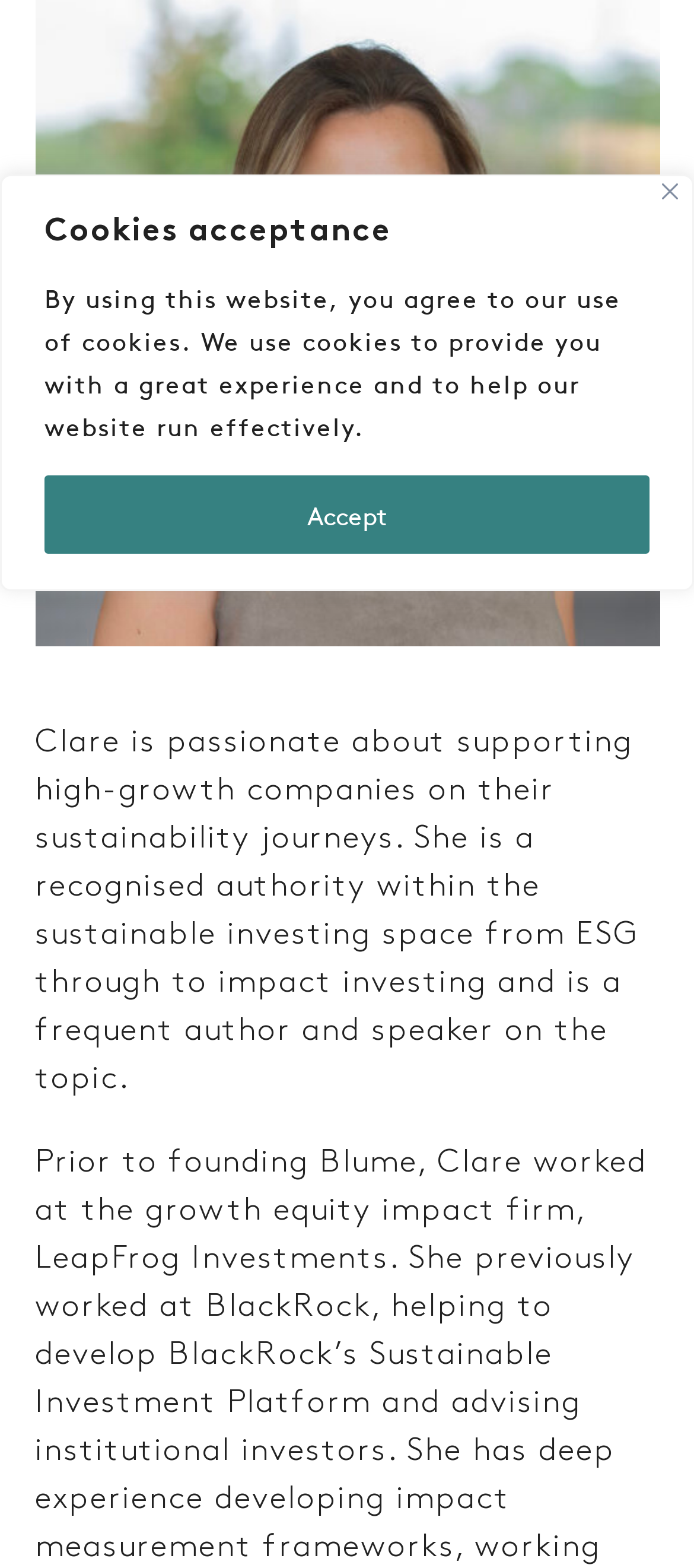Provide the bounding box coordinates of the UI element this sentence describes: "Accept".

[0.064, 0.303, 0.936, 0.353]